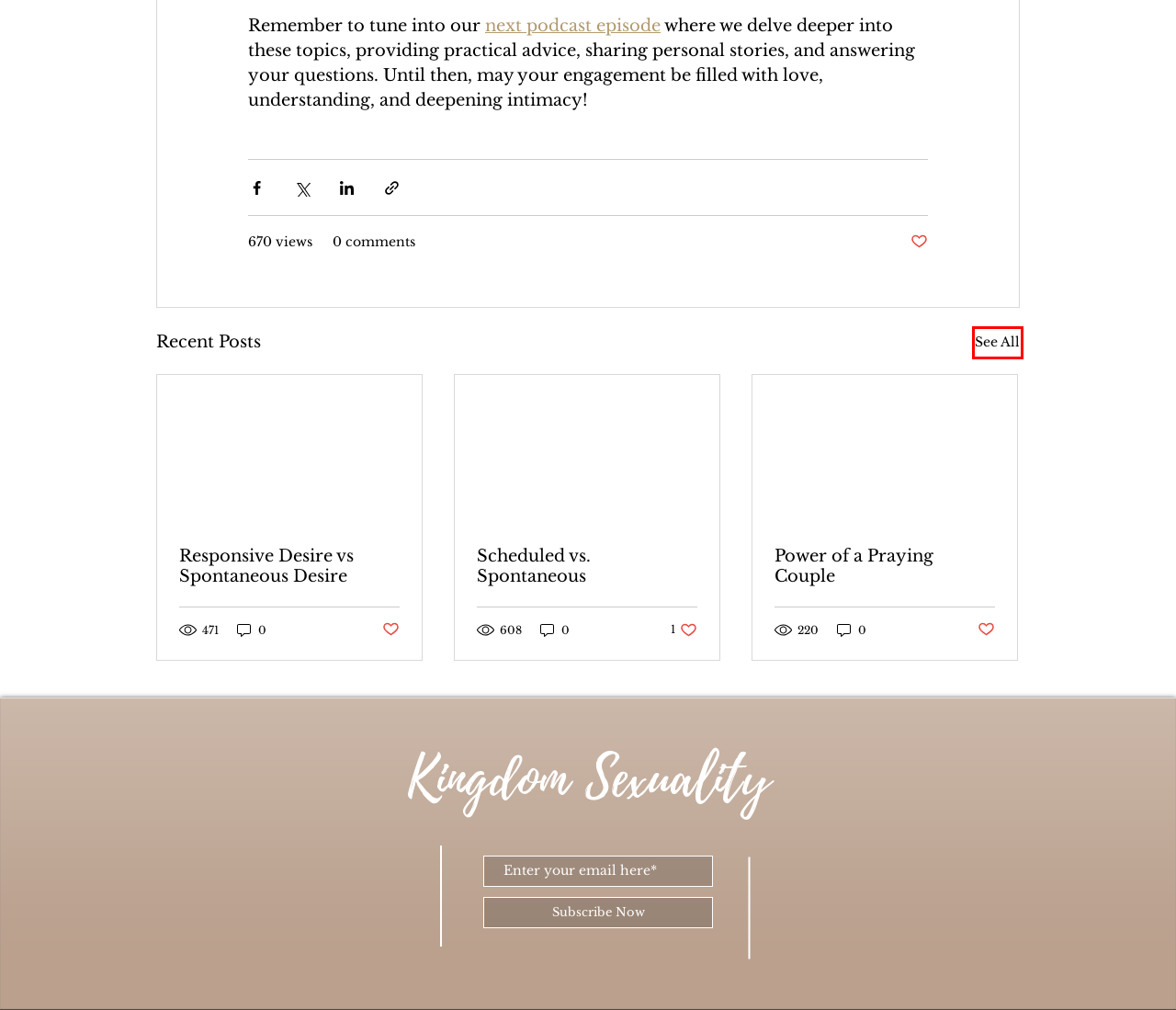Analyze the webpage screenshot with a red bounding box highlighting a UI element. Select the description that best matches the new webpage after clicking the highlighted element. Here are the options:
A. Power of a Praying Couple
B. ABOUT | Kingdom Sexuality
C. Responsive Desire vs Spontaneous Desire
D. Scheduled vs. Spontaneous
E. Christian Sex Resources | Kingdom Sexuality Ministry
F. Privacy Policy | Kingdom Sexuality
G. BLOG | Kingdom Sexuality
H. SHOP | Kingdom Sexuality

G